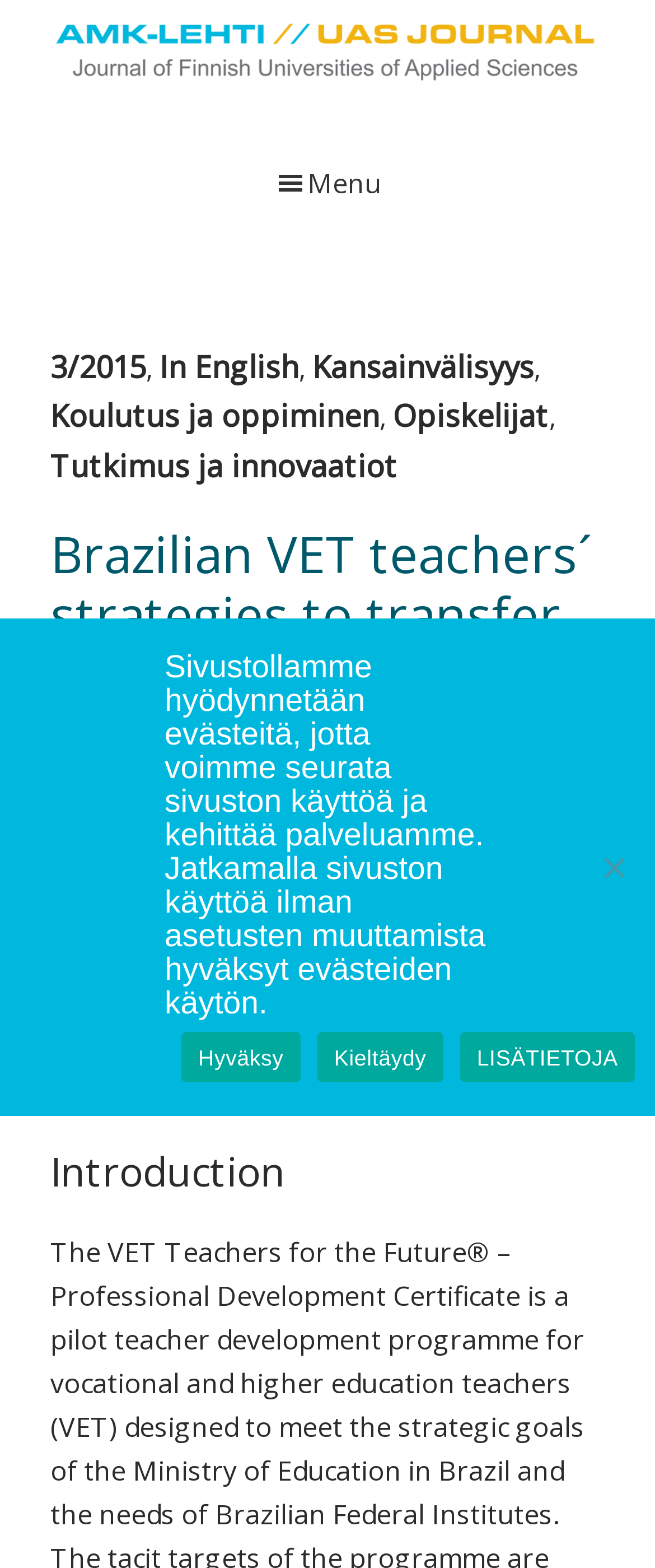What is the date of the article?
Answer the question with a single word or phrase by looking at the picture.

08.10.2015